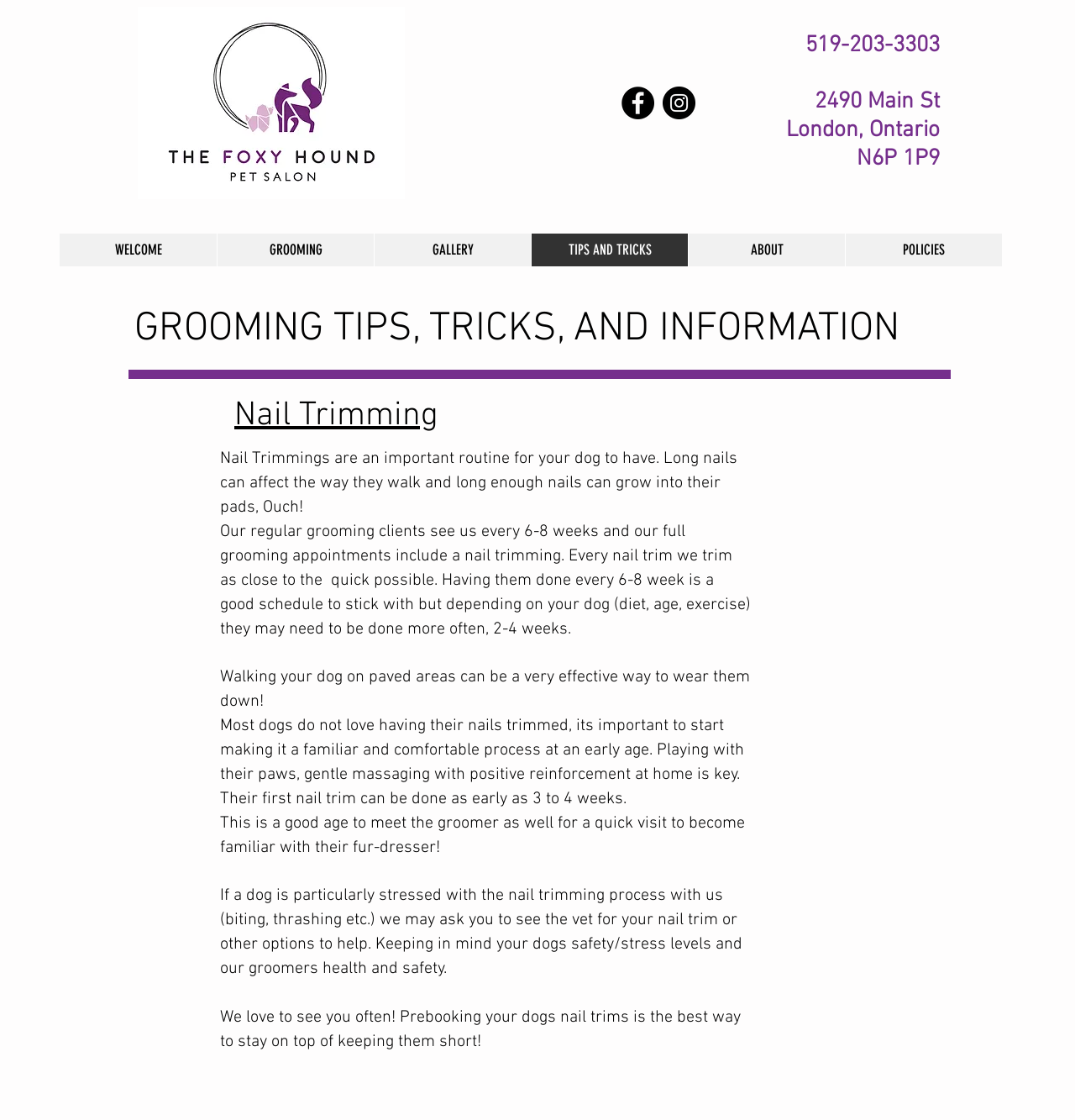Kindly determine the bounding box coordinates for the clickable area to achieve the given instruction: "Call the phone number".

[0.601, 0.027, 0.874, 0.053]